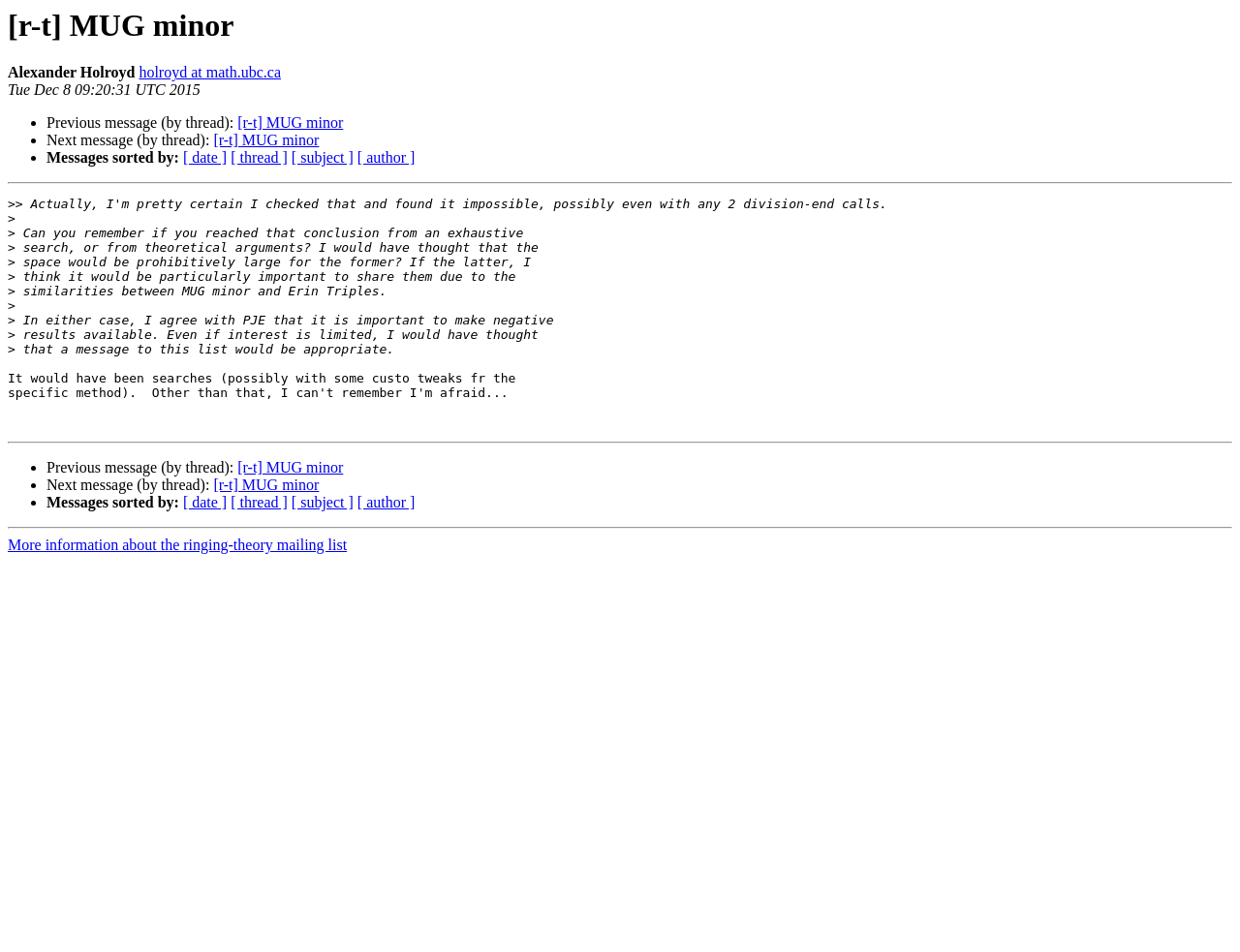Locate the bounding box coordinates of the area you need to click to fulfill this instruction: 'Sort messages by date'. The coordinates must be in the form of four float numbers ranging from 0 to 1: [left, top, right, bottom].

[0.148, 0.157, 0.183, 0.174]